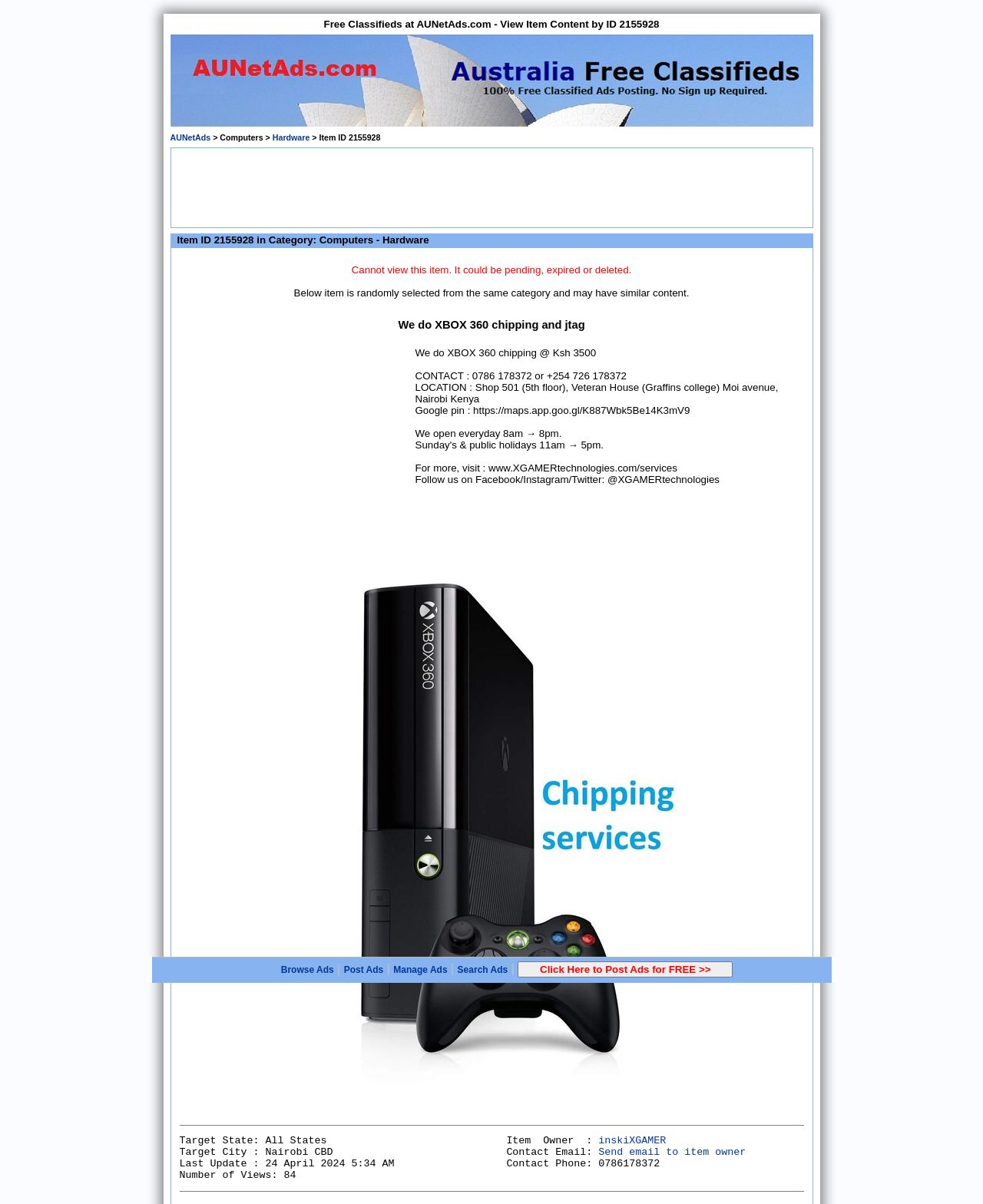Identify and provide the bounding box for the element described by: "aria-label="Advertisement" name="aswift_0" title="Advertisement"".

[0.216, 0.126, 0.784, 0.184]